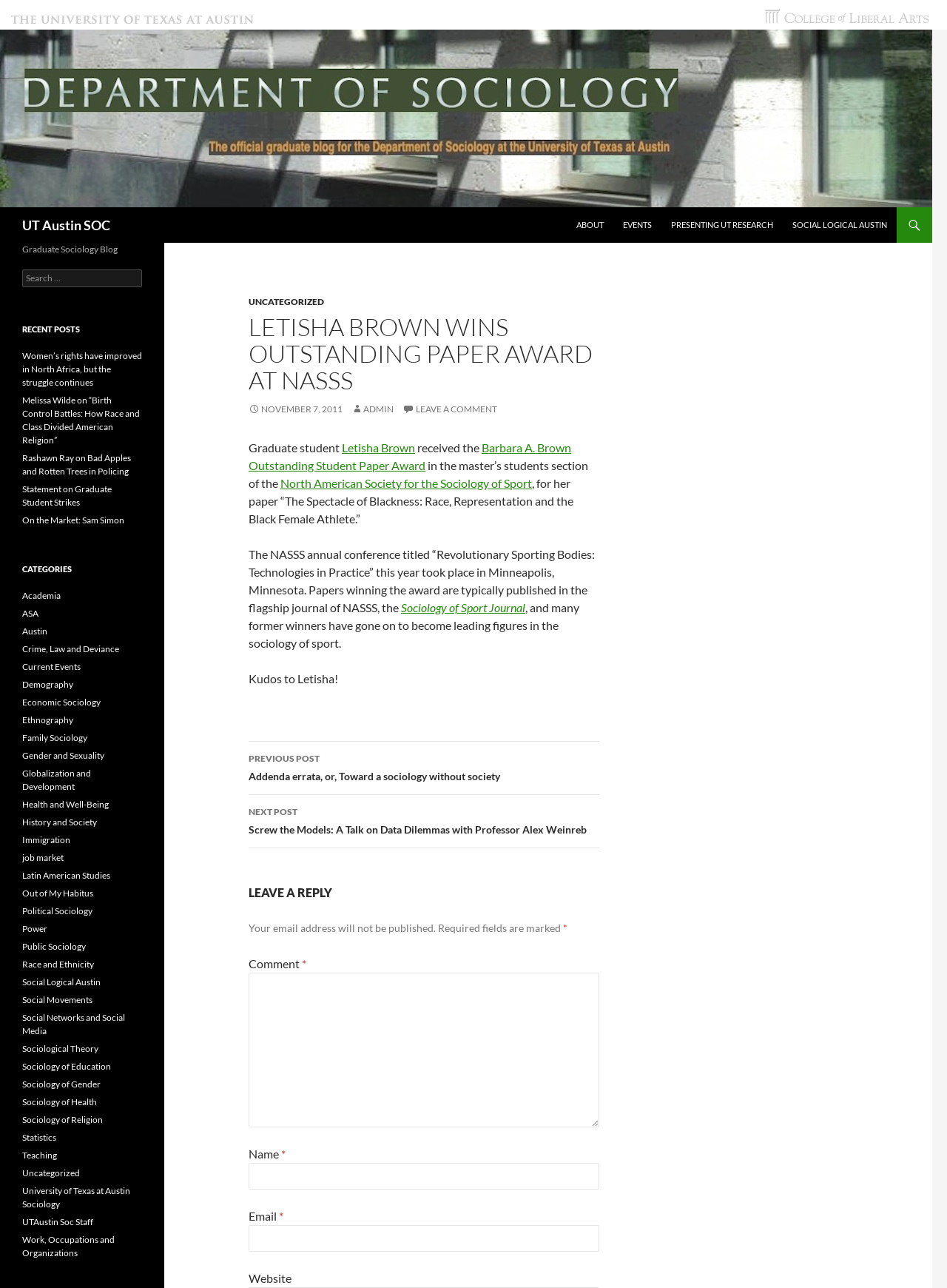What is the title of the paper written by Letisha Brown?
Provide an in-depth and detailed explanation in response to the question.

The title of the paper can be found in the article section of the webpage, where it is mentioned that Letisha Brown's paper is titled 'The Spectacle of Blackness: Race, Representation and the Black Female Athlete'.